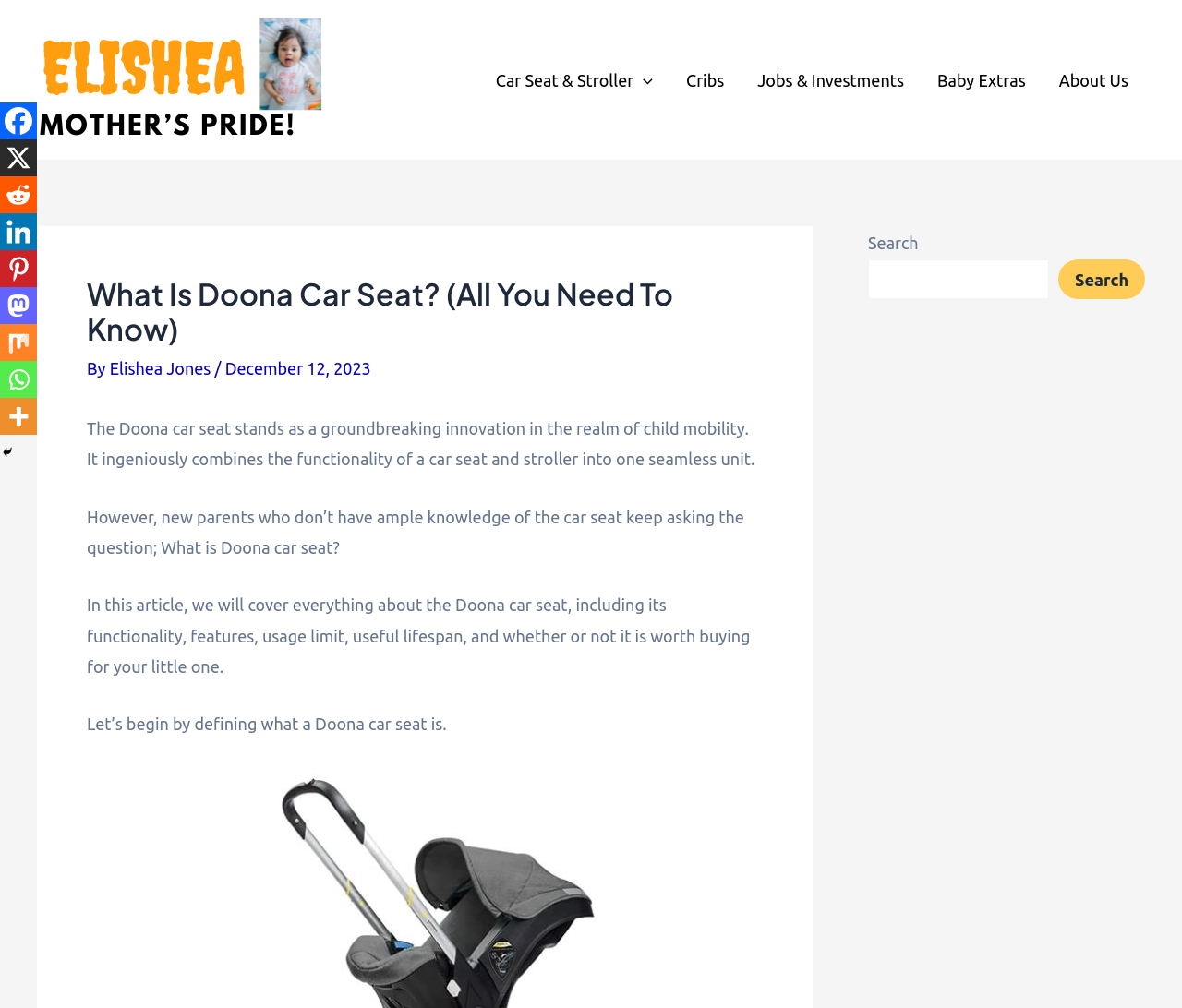Please provide a comprehensive answer to the question below using the information from the image: What is the main topic of the article?

I determined the answer by reading the heading of the article, which is 'What Is Doona Car Seat? (All You Need To Know)'. This suggests that the main topic of the article is the Doona car seat.